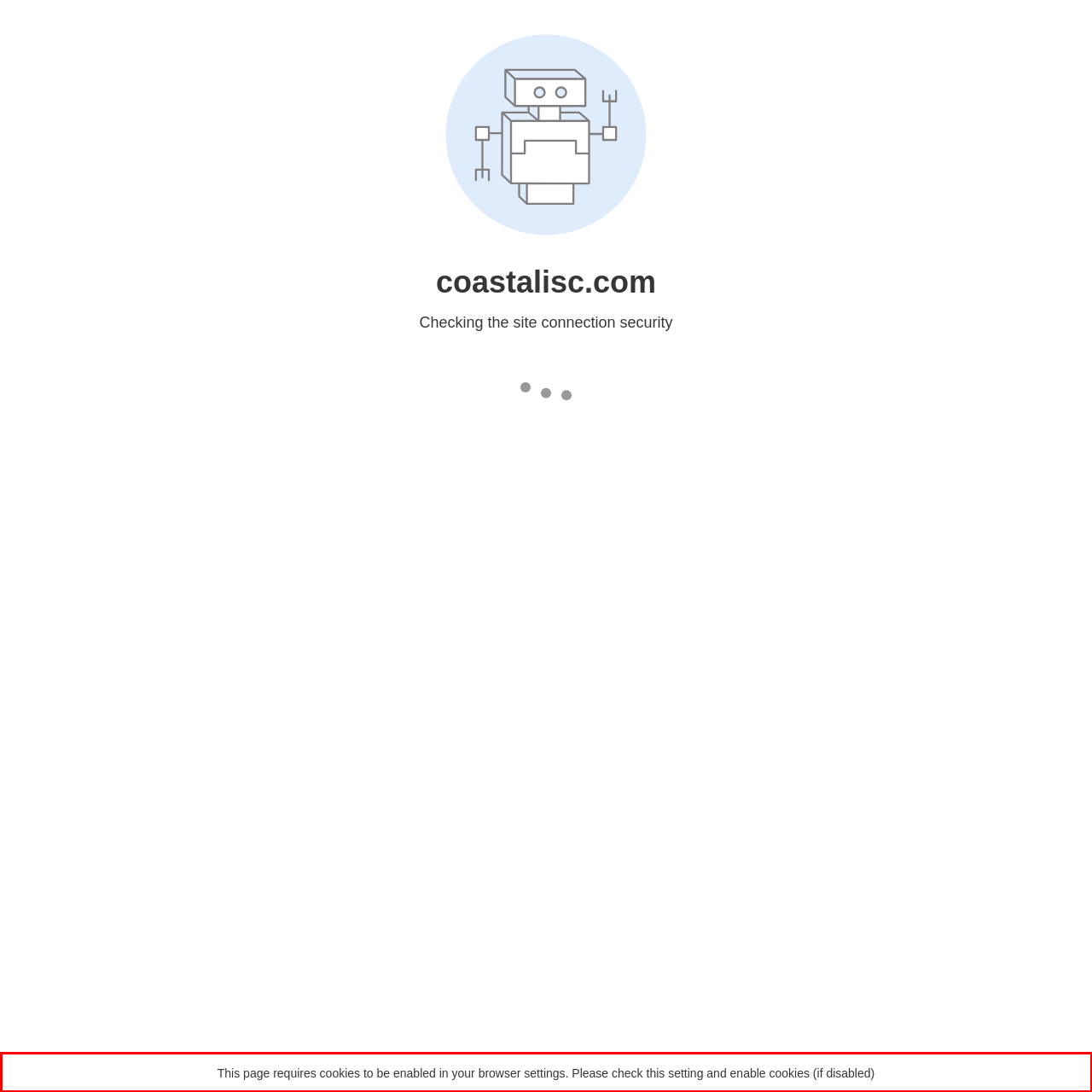Please identify and extract the text content from the UI element encased in a red bounding box on the provided webpage screenshot.

This page requires cookies to be enabled in your browser settings. Please check this setting and enable cookies (if disabled)